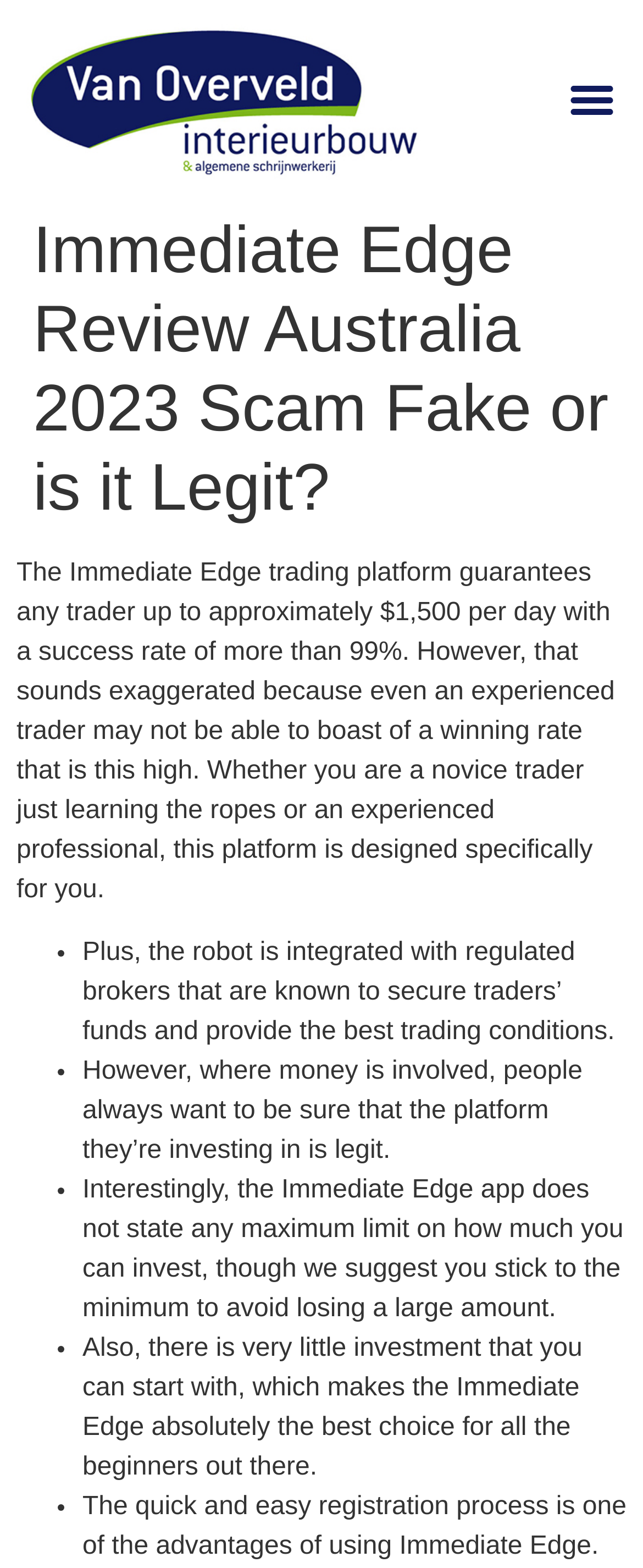Given the element description: "Menu", predict the bounding box coordinates of this UI element. The coordinates must be four float numbers between 0 and 1, given as [left, top, right, bottom].

[0.867, 0.041, 0.974, 0.085]